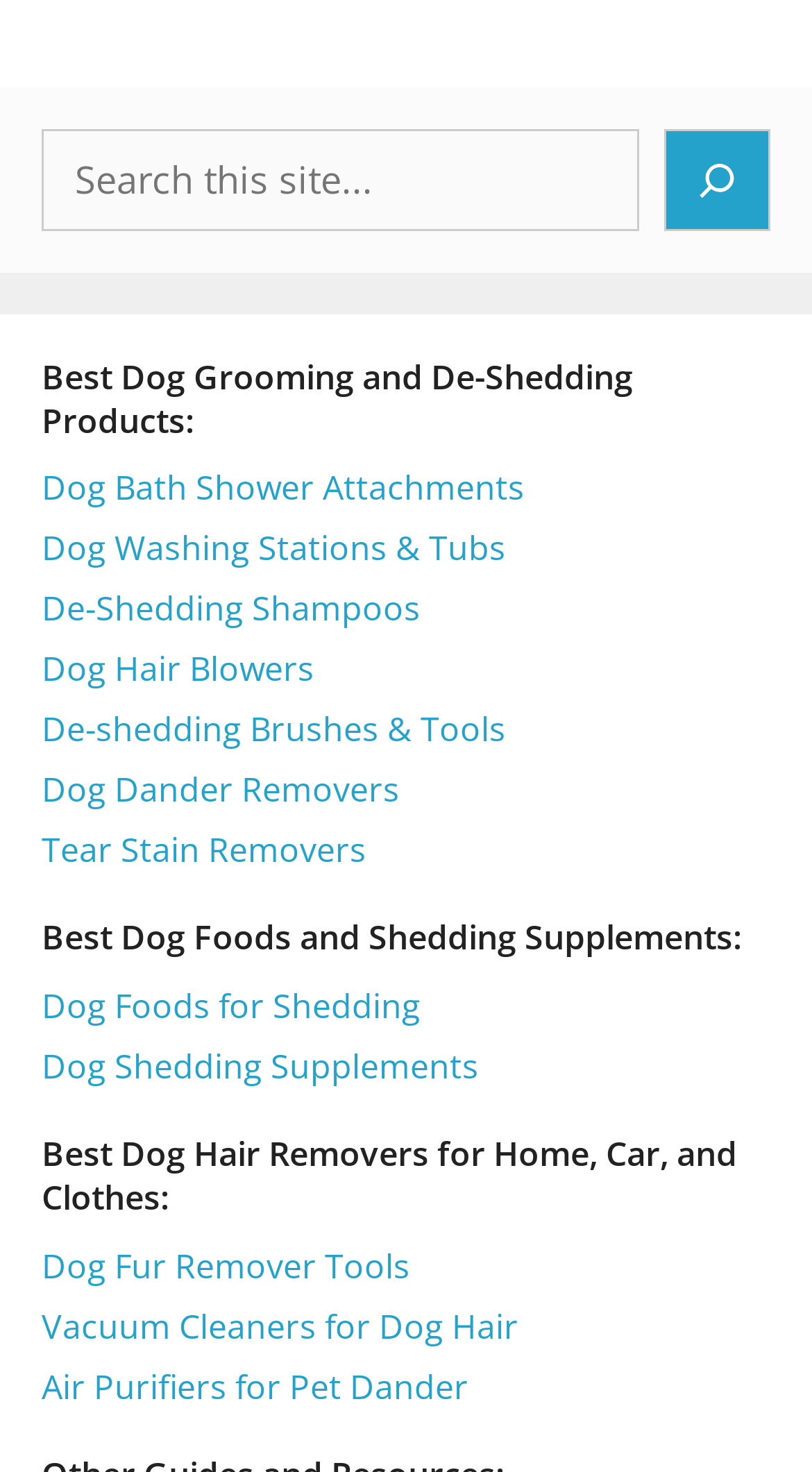Determine the bounding box for the UI element that matches this description: "Visit our Instagram account".

None